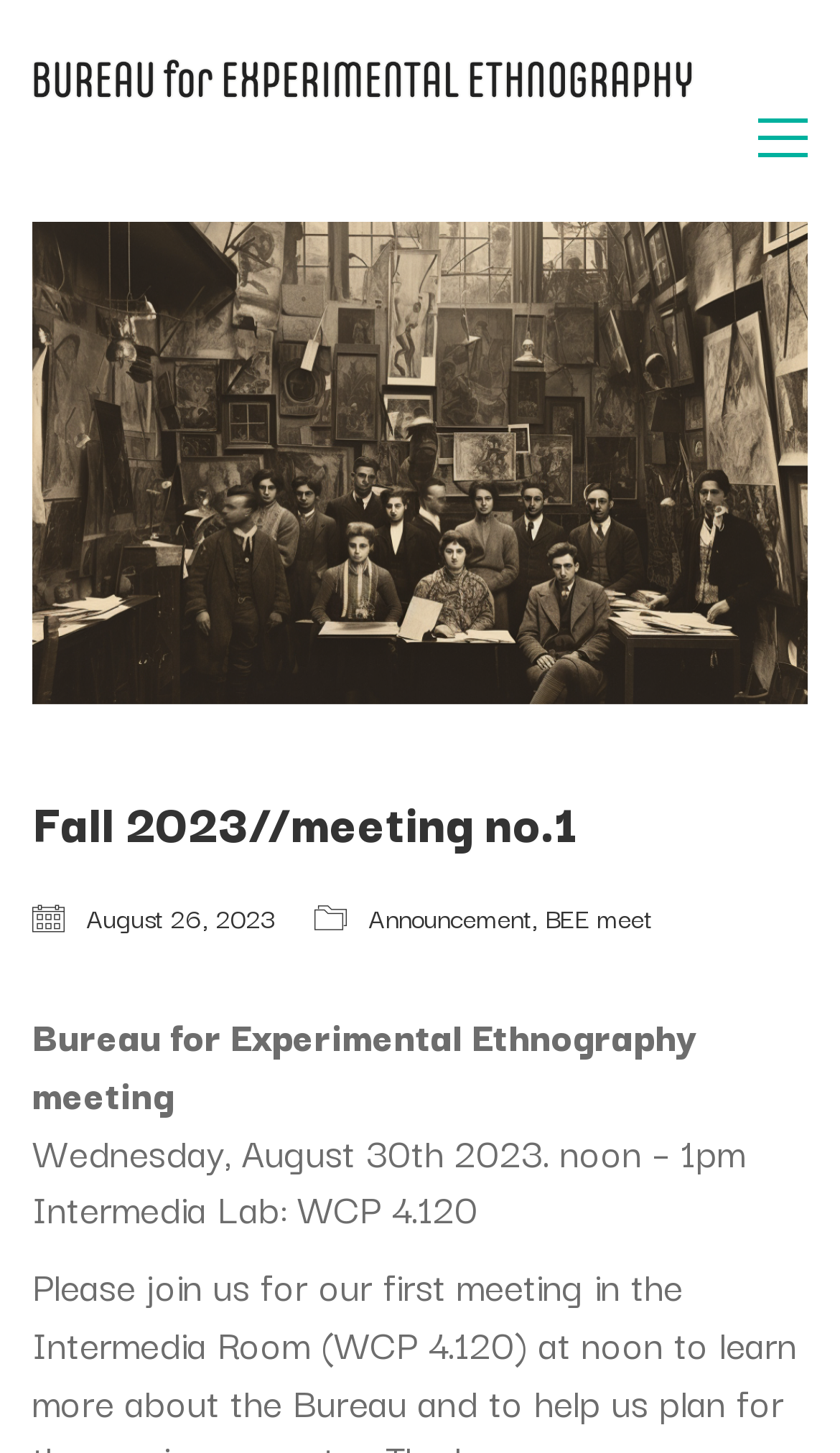Extract the bounding box coordinates for the HTML element that matches this description: "title="China Fiber Optic Cleaner Manufacturer"". The coordinates should be four float numbers between 0 and 1, i.e., [left, top, right, bottom].

None